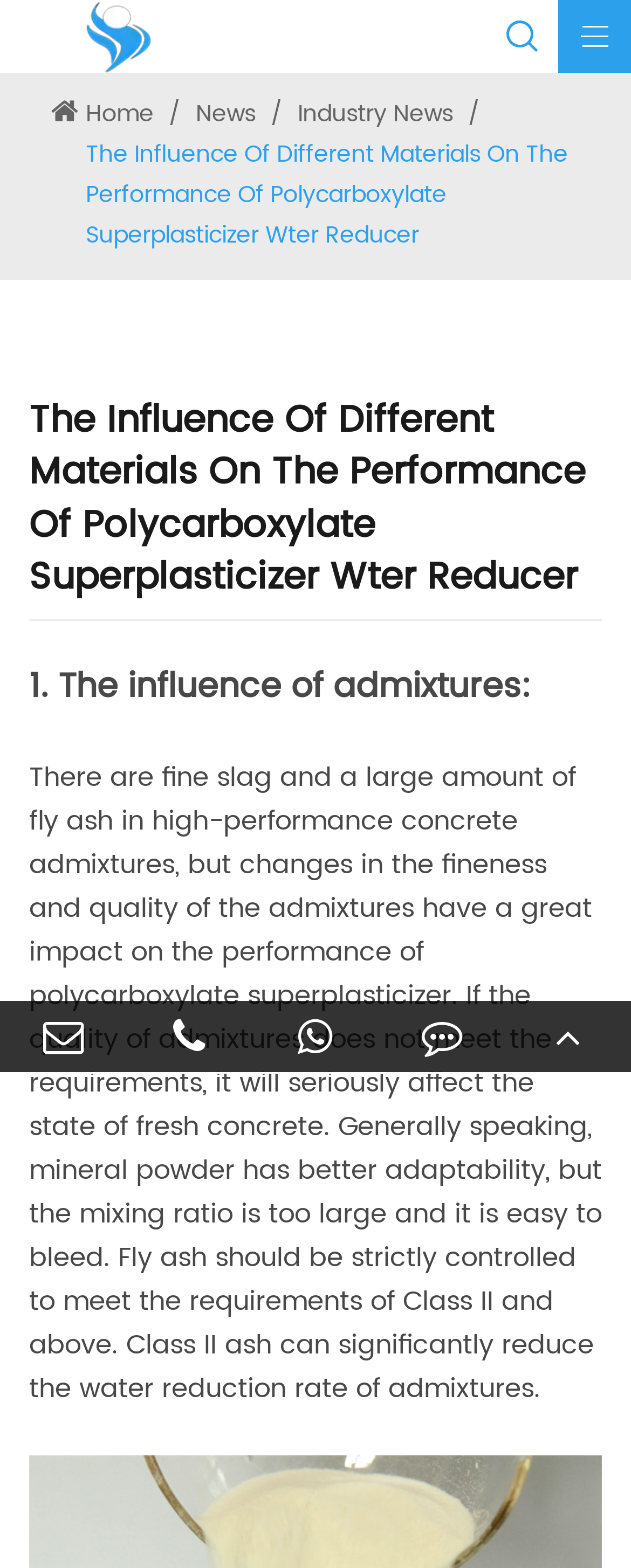Specify the bounding box coordinates for the region that must be clicked to perform the given instruction: "check local links".

None